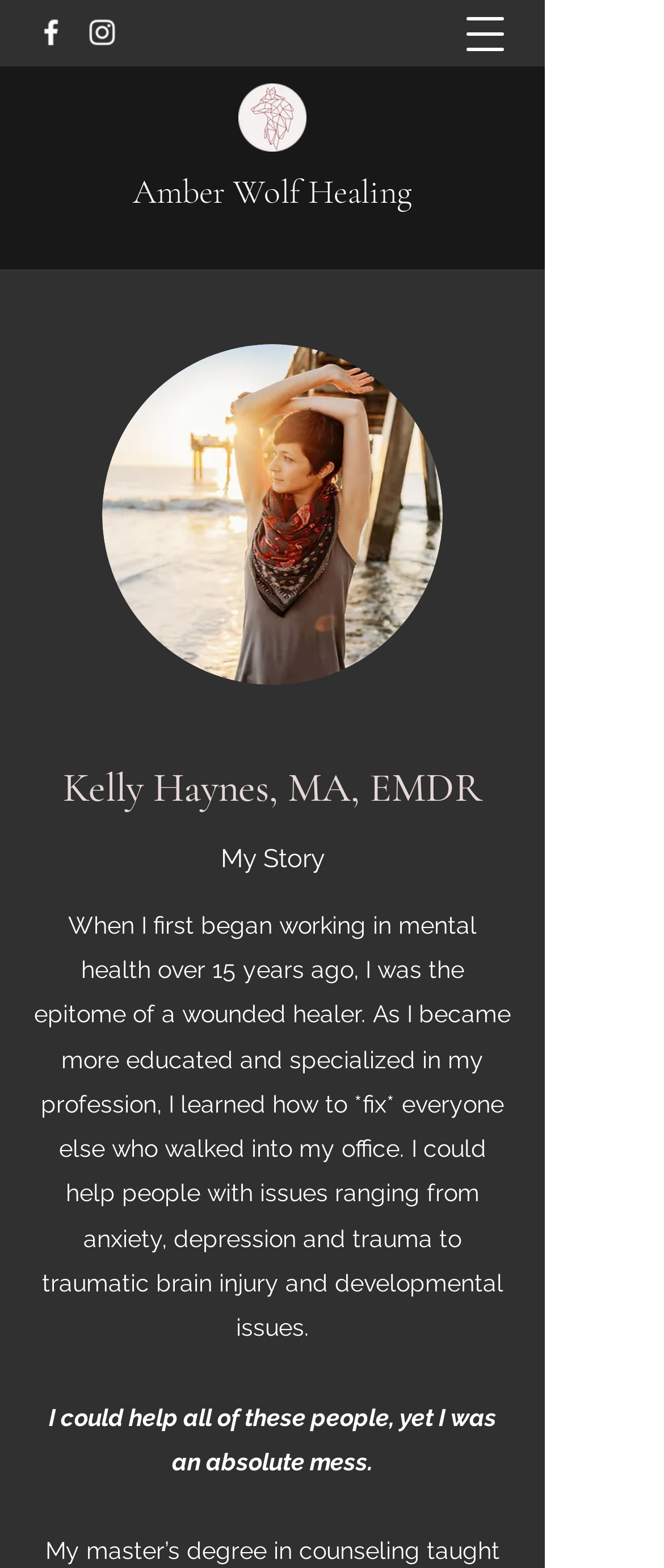What is the theme of the image at the top of the page?
From the image, respond with a single word or phrase.

Amber Wolf